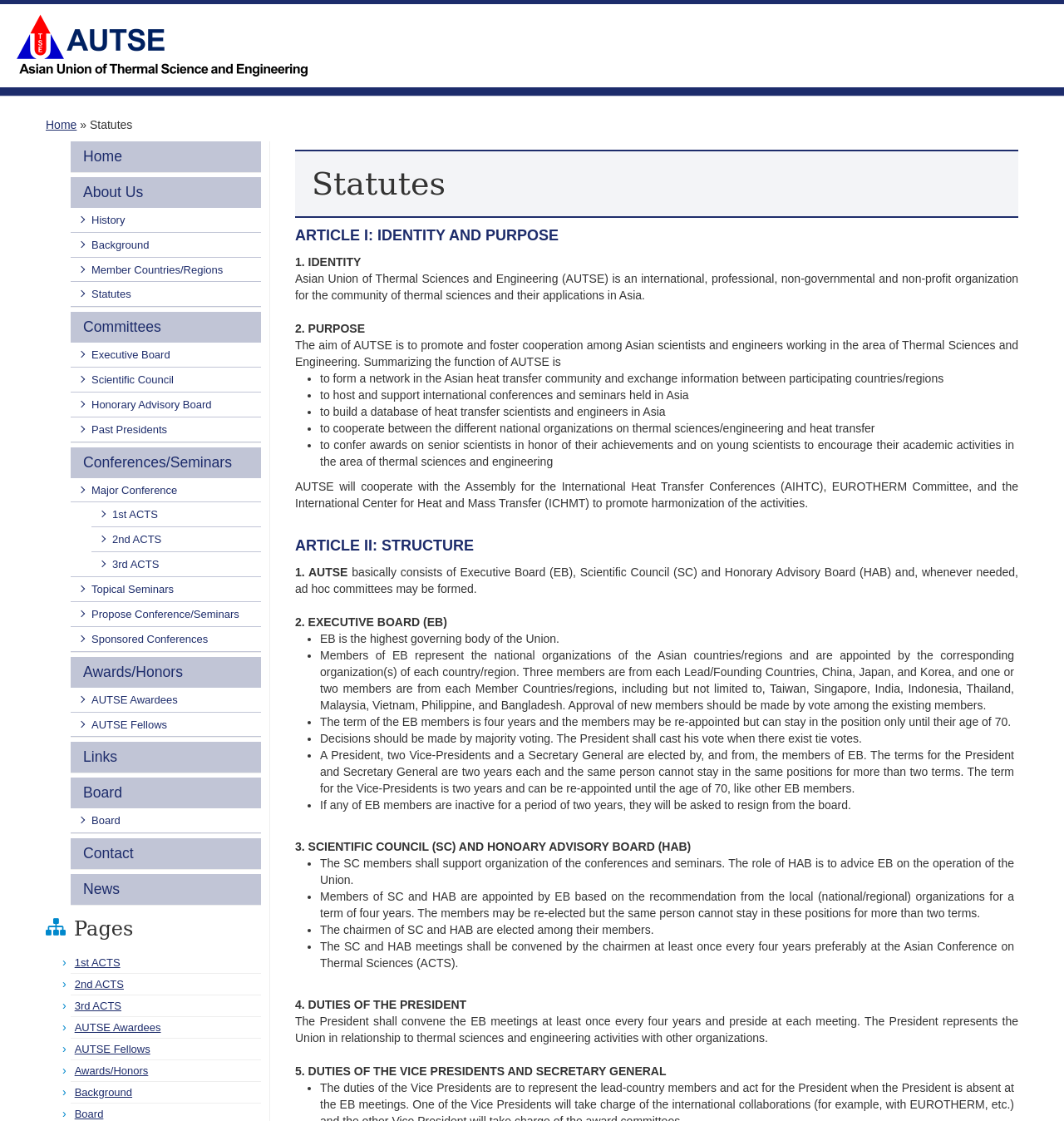Provide the bounding box coordinates in the format (top-left x, top-left y, bottom-right x, bottom-right y). All values are floating point numbers between 0 and 1. Determine the bounding box coordinate of the UI element described as: Executive Board

[0.066, 0.305, 0.245, 0.328]